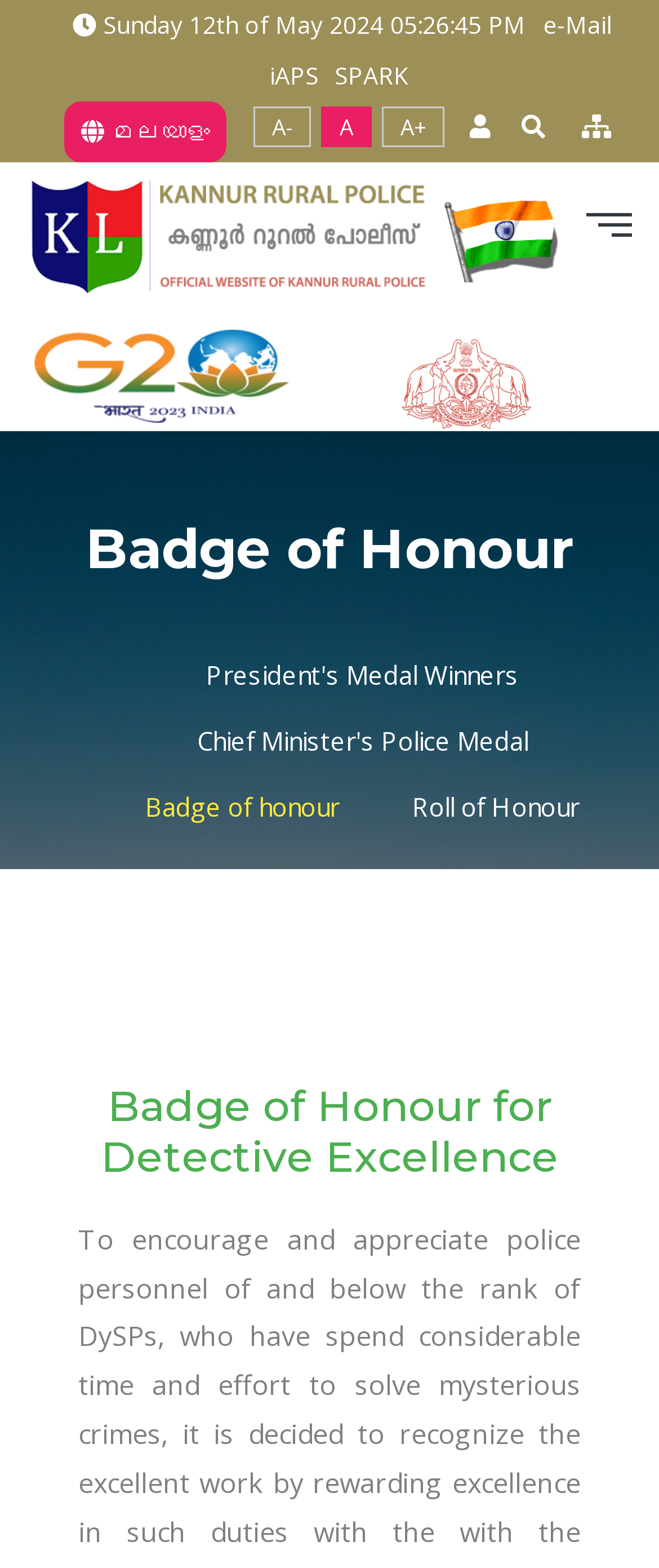Can you determine the bounding box coordinates of the area that needs to be clicked to fulfill the following instruction: "Switch to Malayalam"?

[0.097, 0.065, 0.344, 0.104]